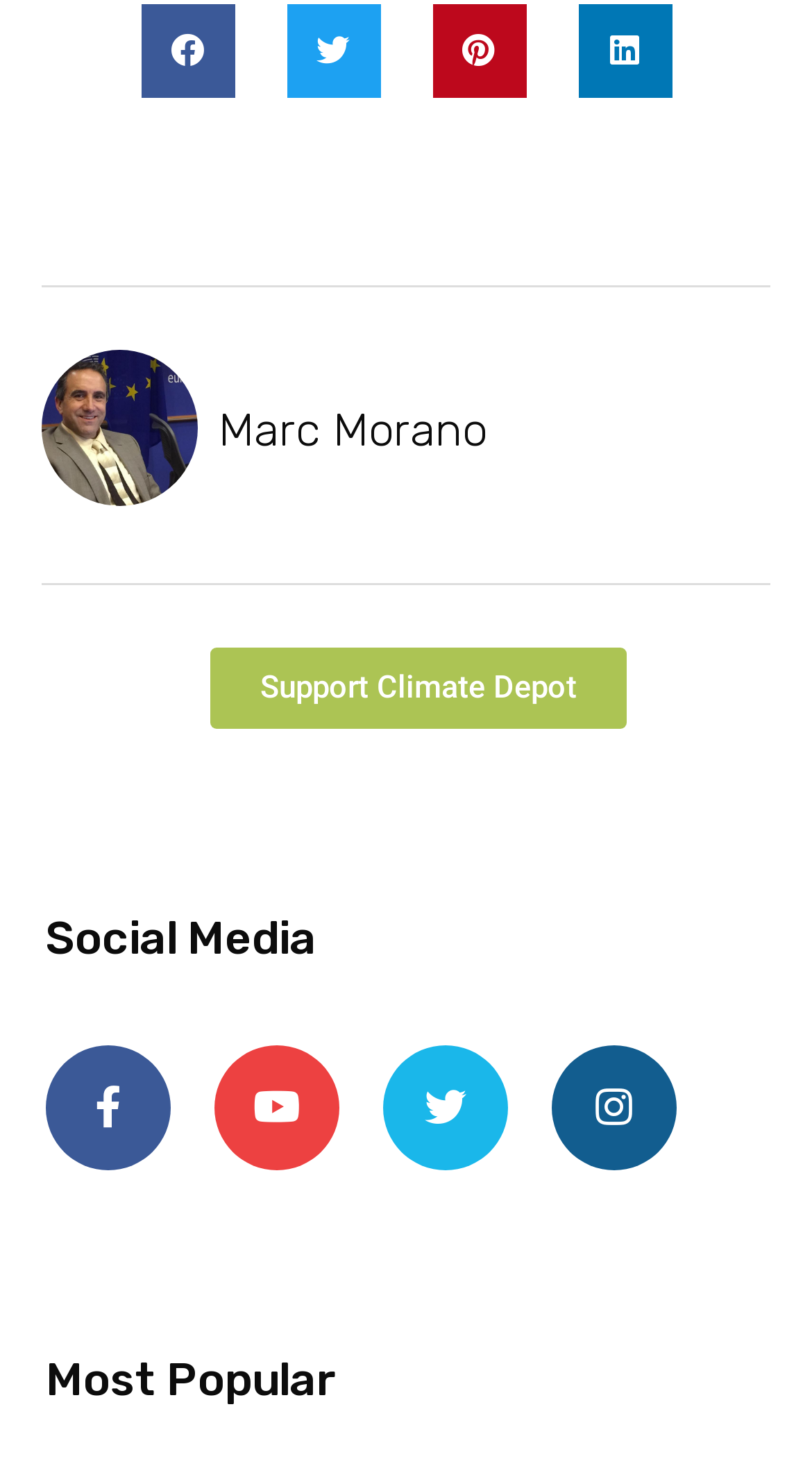What is the purpose of the 'Support Climate Depot' link?
Please describe in detail the information shown in the image to answer the question.

The link 'Support Climate Depot' is likely a call-to-action to support the Climate Depot organization or initiative, possibly through donations or other means.